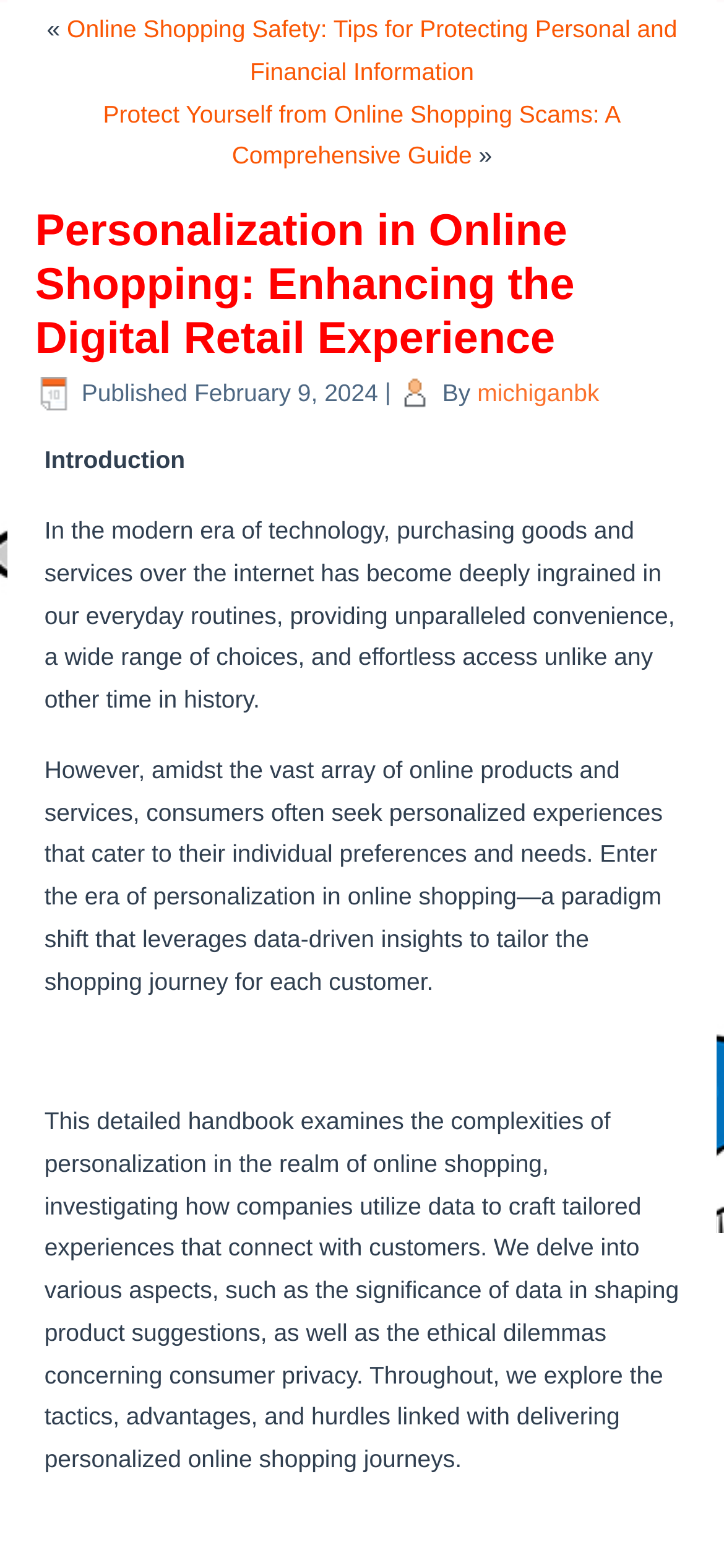Provide a thorough summary of the webpage.

The webpage is about personalization in online shopping, with a focus on enhancing the digital retail experience. At the top, there is a navigation section with two links to related articles, "Online Shopping Safety: Tips for Protecting Personal and Financial Information" and "Protect Yourself from Online Shopping Scams: A Comprehensive Guide", which are positioned side by side, with the first link taking up about 85% of the width and the second link taking up about 70% of the width. 

Below the navigation section, there is a heading that spans almost the entire width of the page, titled "Personalization in Online Shopping: Enhancing the Digital Retail Experience". 

Underneath the heading, there is a section that displays the publication information, including the time "3:27 pm" and the date "February 9, 2024", which are positioned next to each other, with a vertical bar separating them. The author's name, "michiganbk", is displayed to the right of the publication information.

The main content of the webpage is divided into sections, with the first section titled "Introduction". The introduction is a long paragraph that spans almost the entire width of the page, discussing the convenience and accessibility of online shopping. 

The following sections continue to discuss the concept of personalization in online shopping, with paragraphs that vary in length but generally take up about 90% of the page width. The text is well-structured, with clear headings and concise language, making it easy to follow and understand.